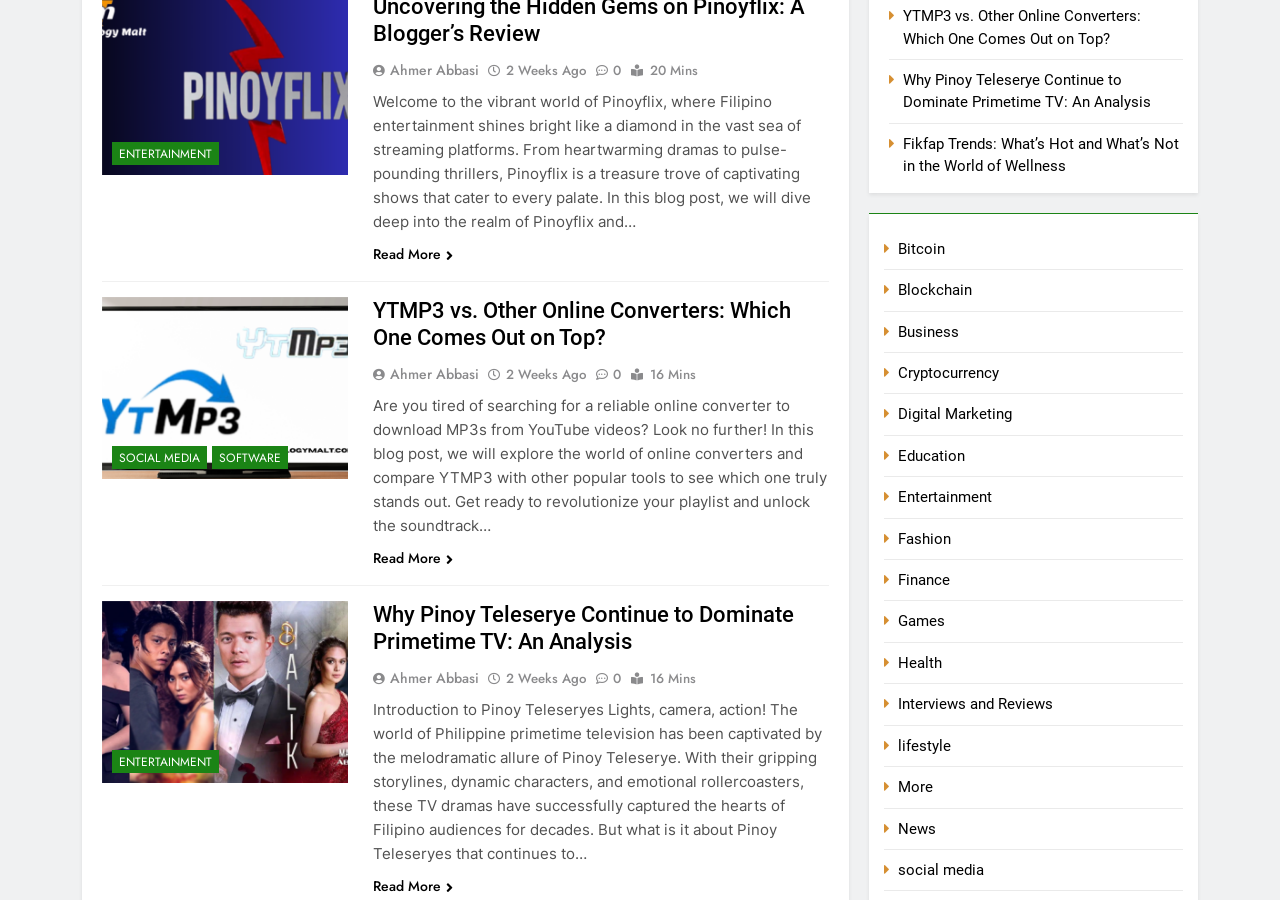Answer succinctly with a single word or phrase:
What is the category of the article 'YTMP3 vs. Other Online Converters: Which One Comes Out on Top?'?

SOFTWARE